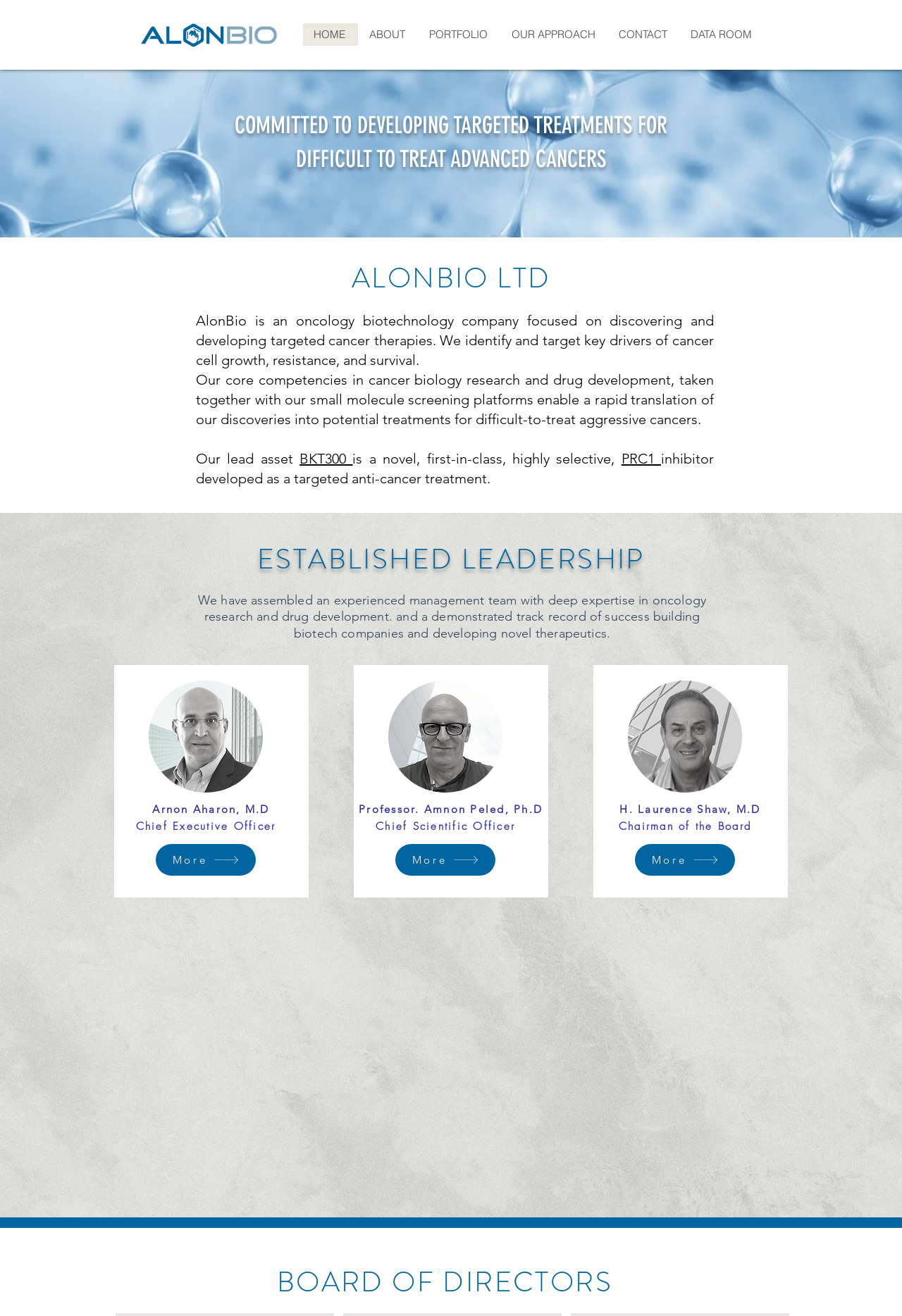Answer the question in one word or a short phrase:
How many members are in the leadership team?

5